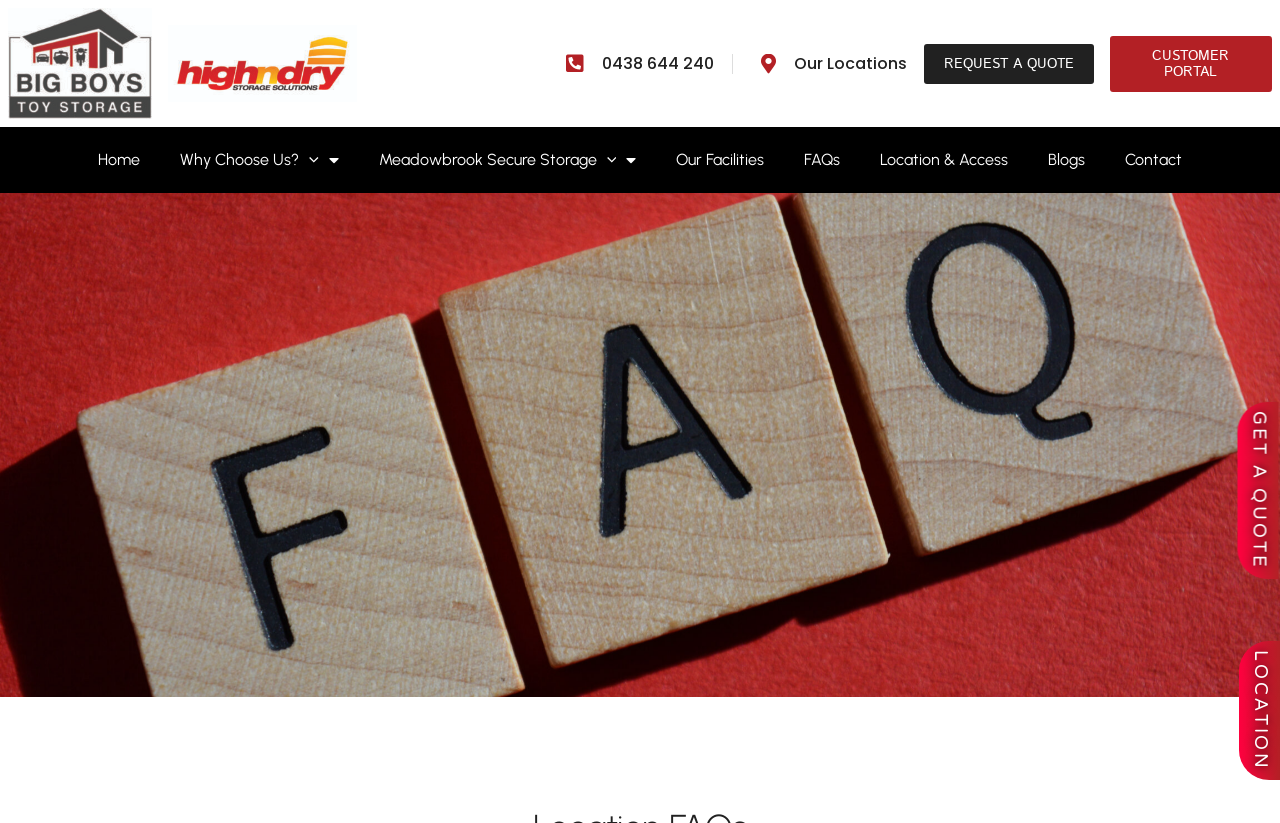Provide your answer in one word or a succinct phrase for the question: 
How many links are there on the top?

9